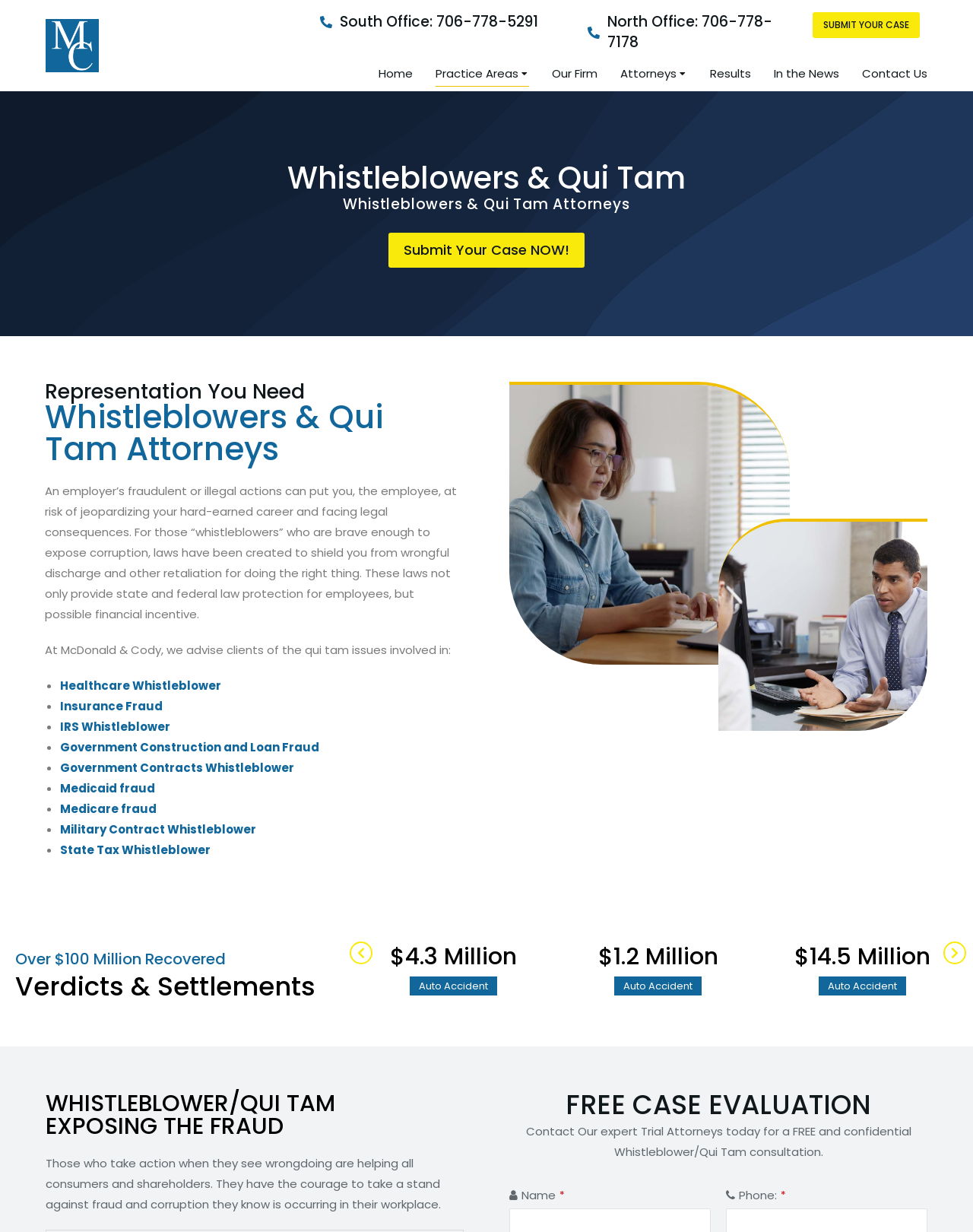Please identify the bounding box coordinates of the clickable element to fulfill the following instruction: "Search for a topic". The coordinates should be four float numbers between 0 and 1, i.e., [left, top, right, bottom].

None